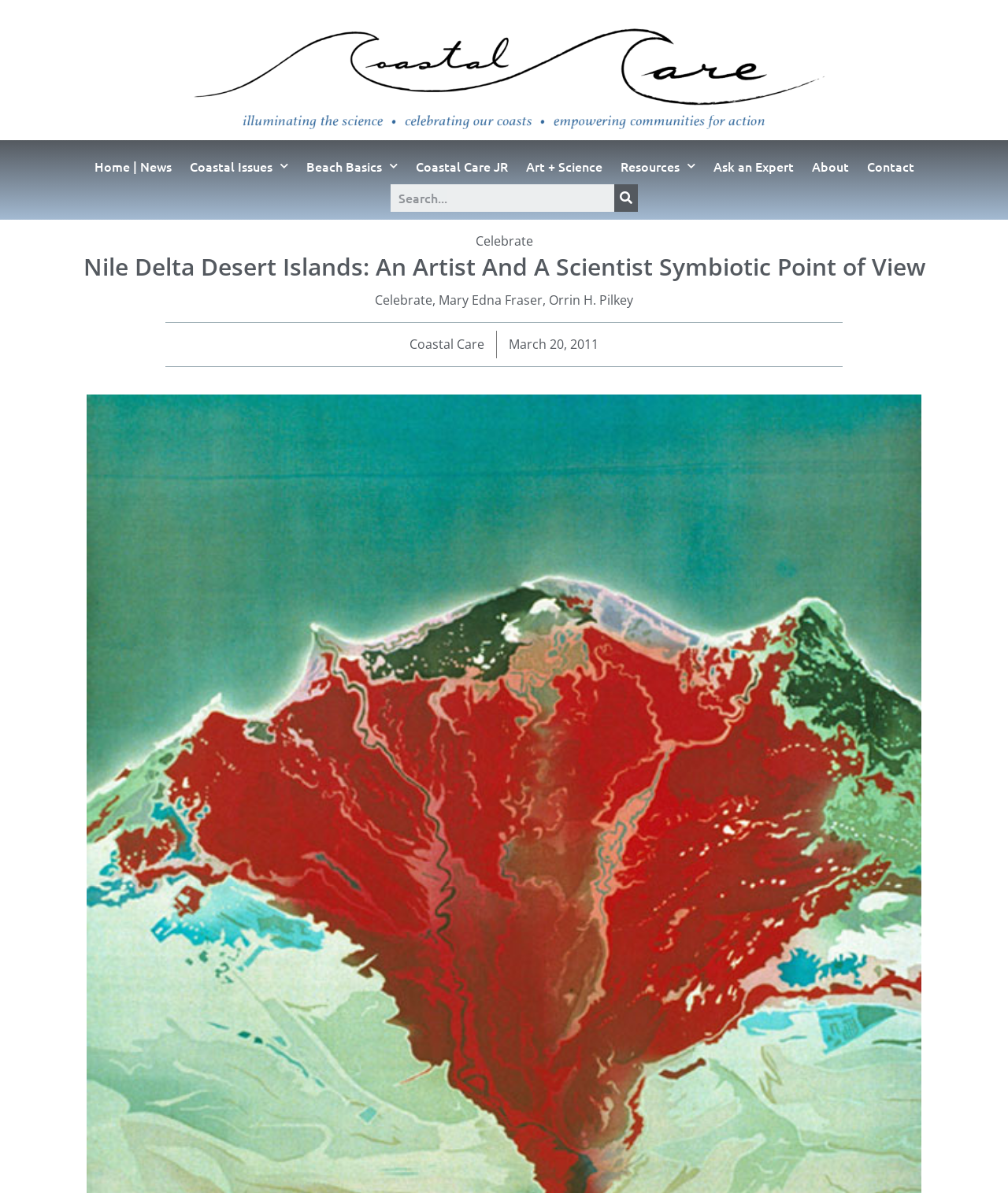Can you show the bounding box coordinates of the region to click on to complete the task described in the instruction: "Learn about Mary Edna Fraser"?

[0.435, 0.244, 0.538, 0.258]